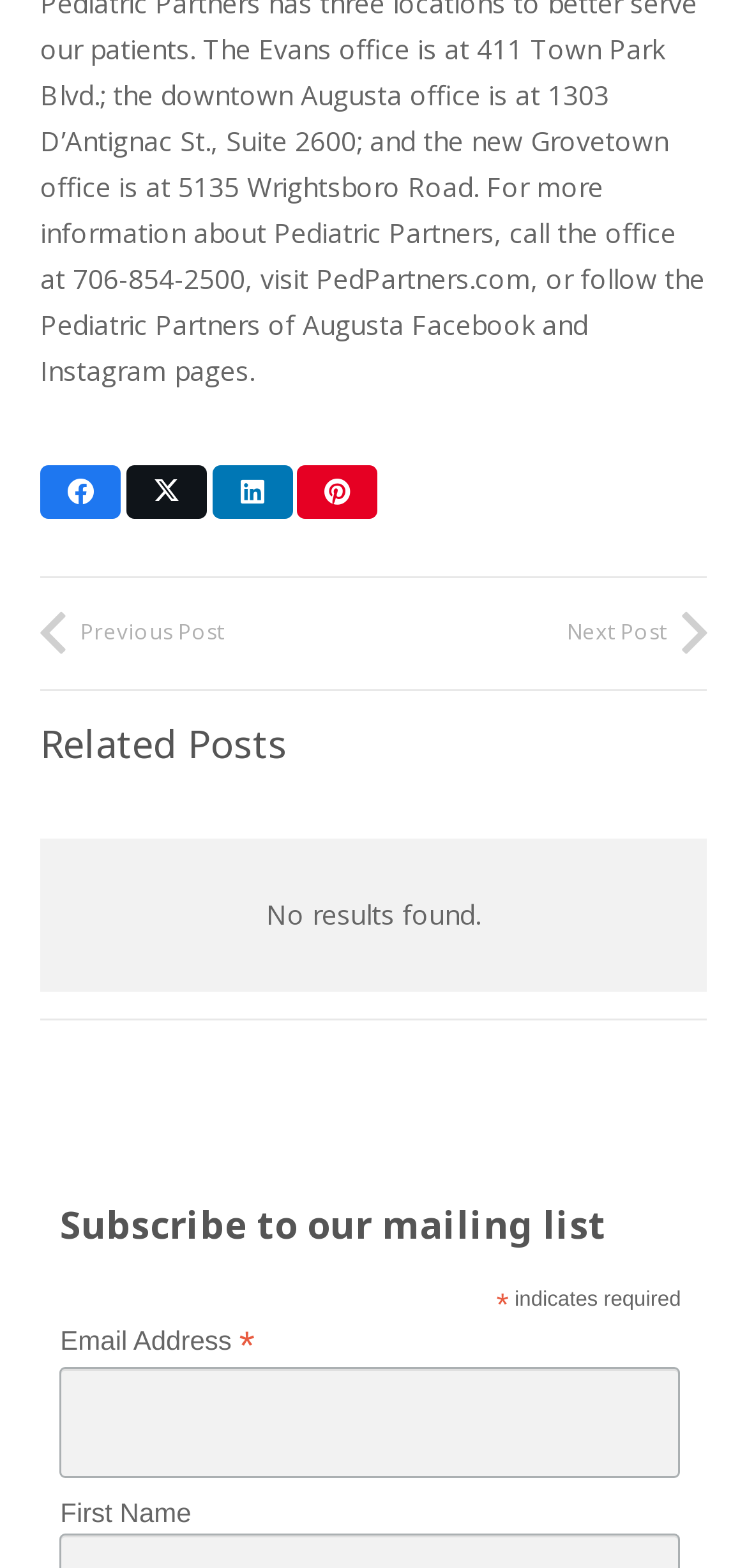Respond to the question below with a single word or phrase: How many social media sharing options are available?

4